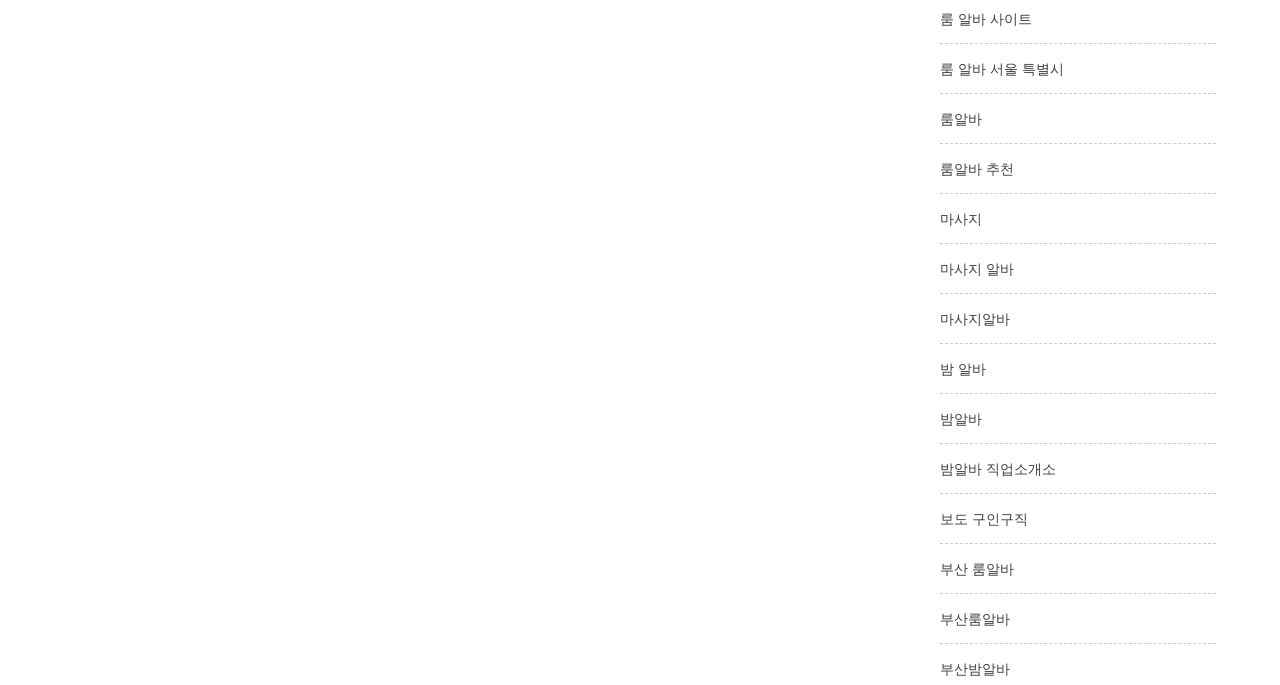Locate the bounding box coordinates of the element I should click to achieve the following instruction: "Click on 룸 알바 사이트".

[0.734, 0.012, 0.806, 0.04]